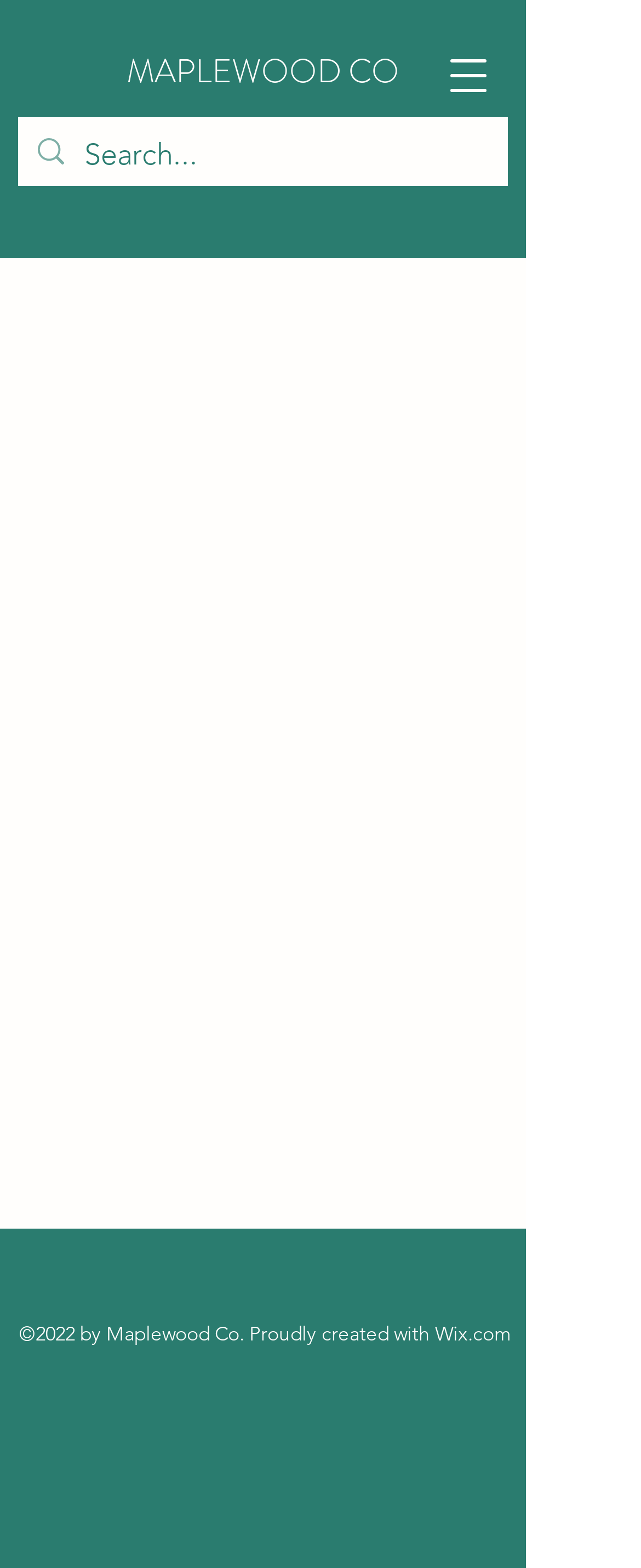Answer the question using only a single word or phrase: 
What is the copyright year of the website?

2022